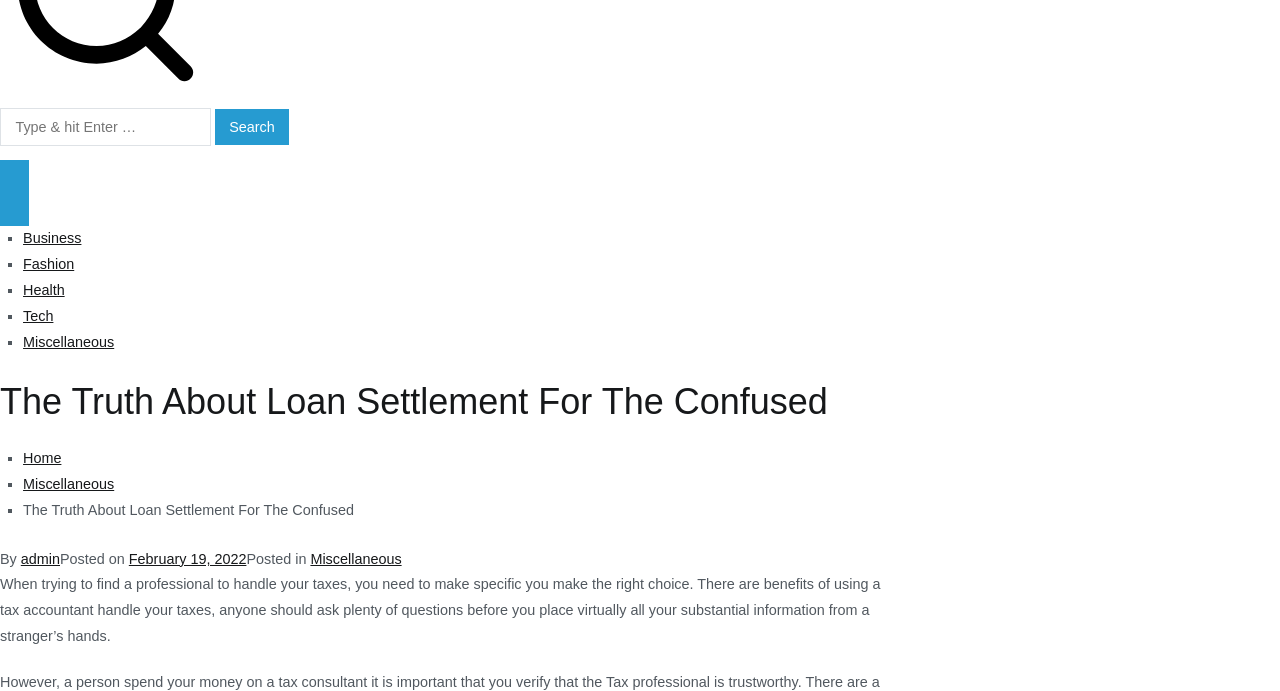Specify the bounding box coordinates of the element's region that should be clicked to achieve the following instruction: "Go to Home". The bounding box coordinates consist of four float numbers between 0 and 1, in the format [left, top, right, bottom].

[0.018, 0.651, 0.048, 0.674]